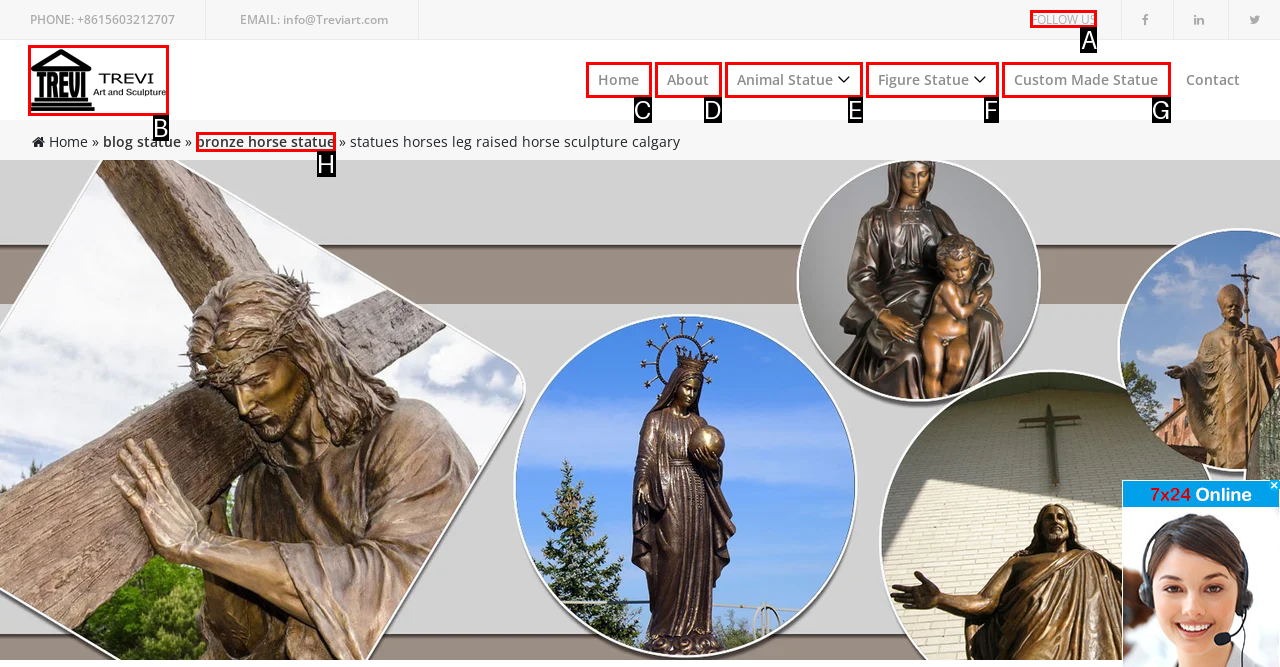For the task: Follow us on social media, tell me the letter of the option you should click. Answer with the letter alone.

A